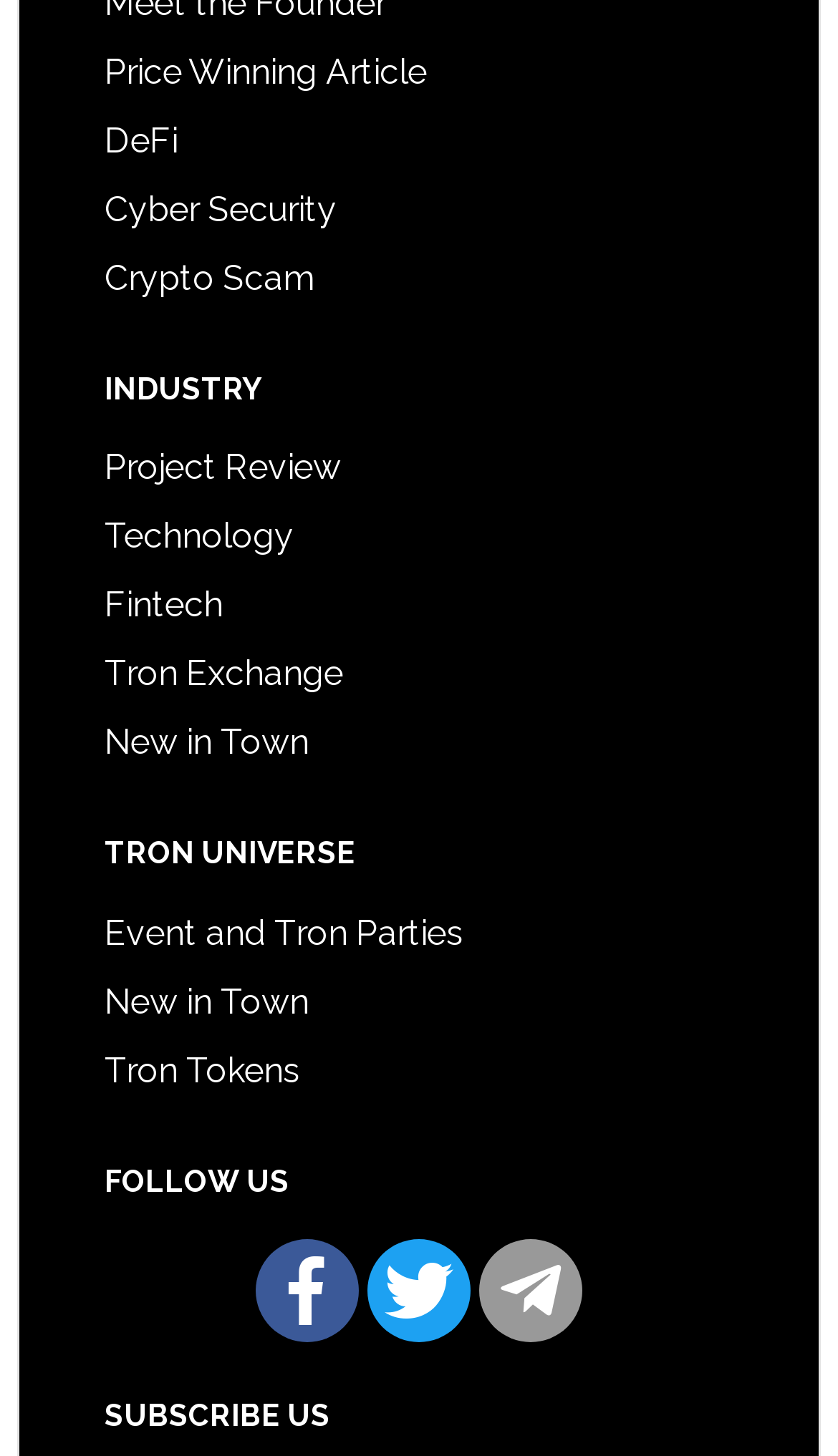Identify the bounding box coordinates for the element you need to click to achieve the following task: "Click on 'Yes'". Provide the bounding box coordinates as four float numbers between 0 and 1, in the form [left, top, right, bottom].

None